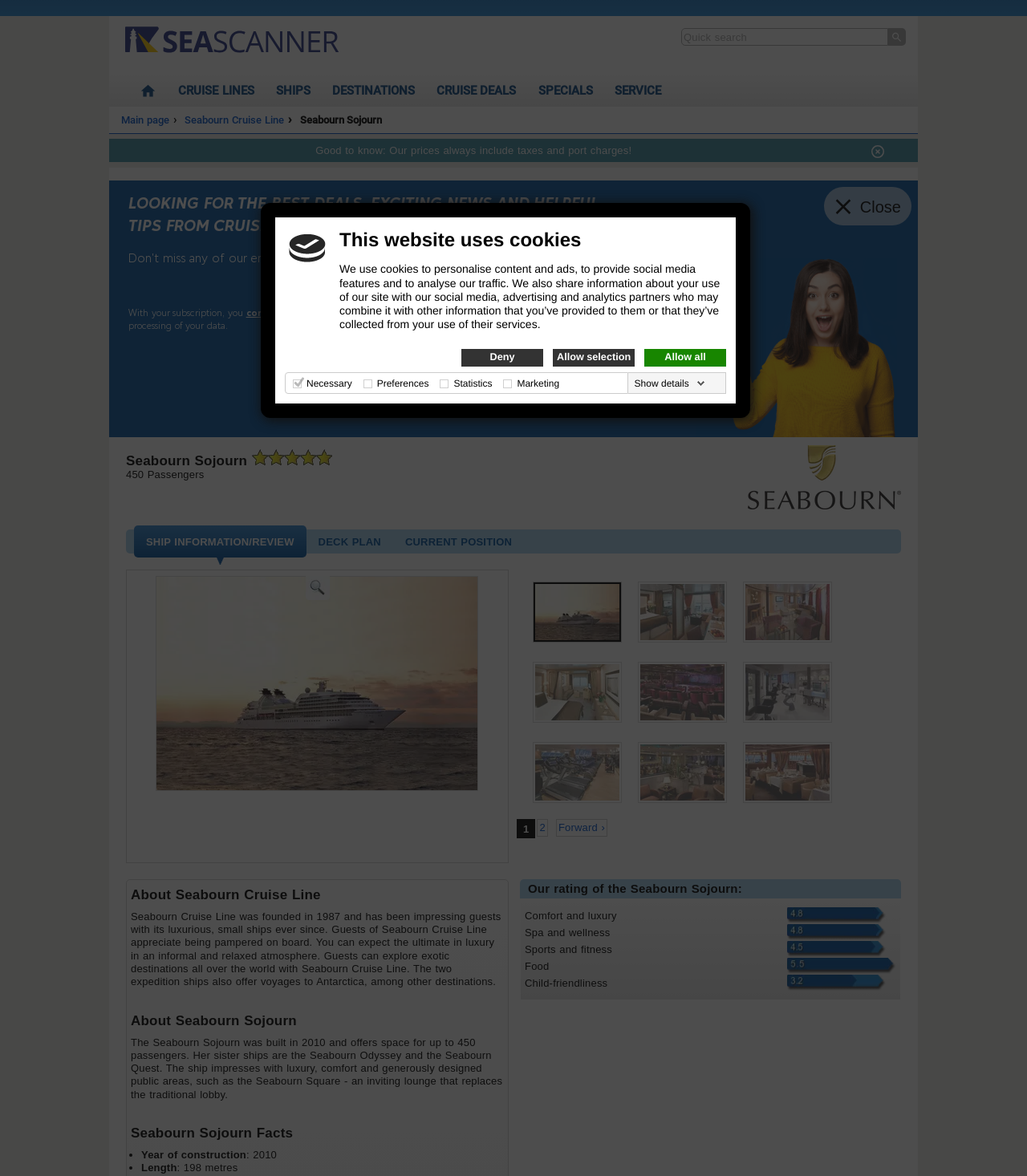Specify the bounding box coordinates of the element's area that should be clicked to execute the given instruction: "View Seabourn Cruise Line". The coordinates should be four float numbers between 0 and 1, i.e., [left, top, right, bottom].

[0.177, 0.097, 0.276, 0.107]